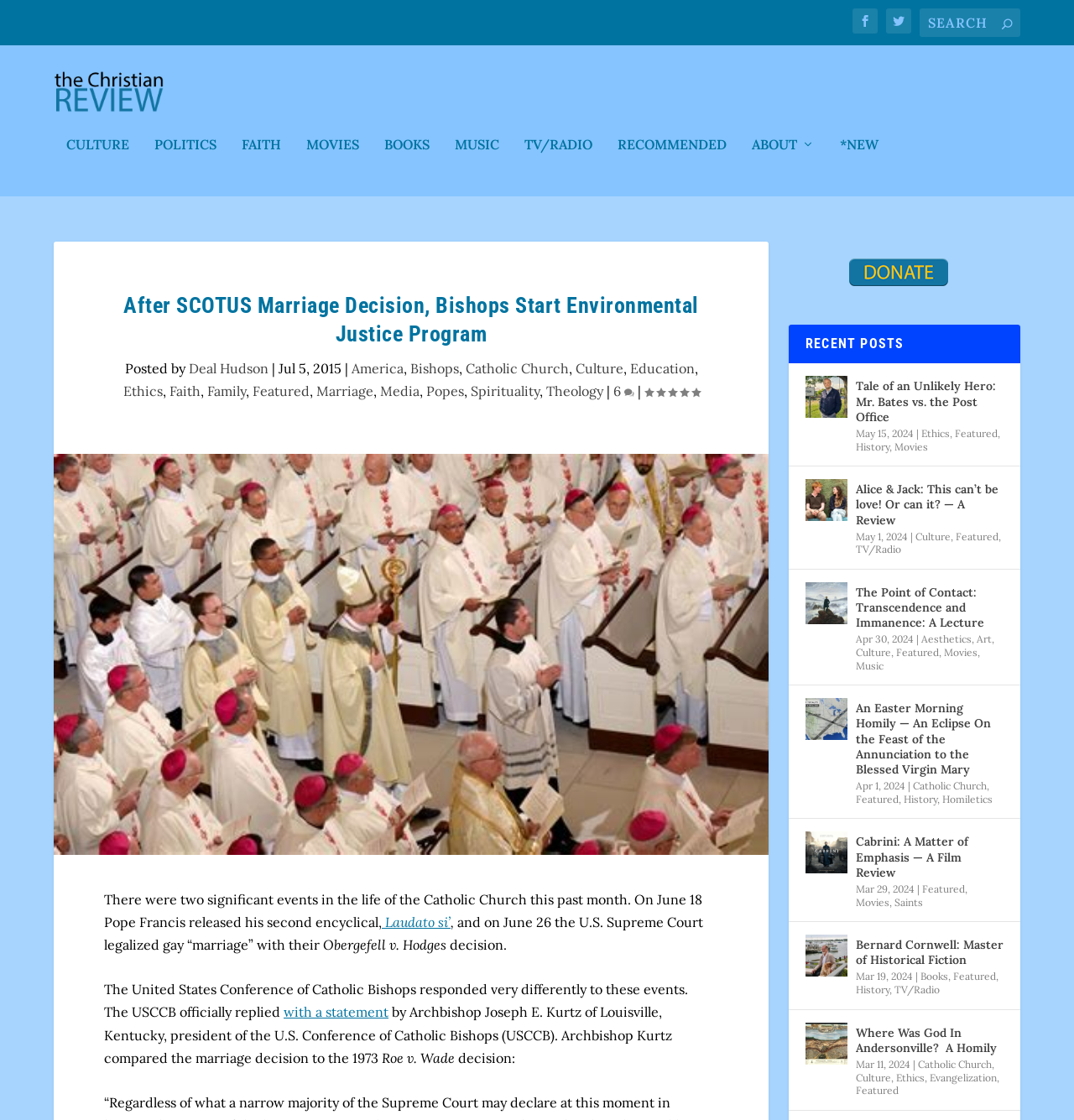Identify the bounding box for the UI element that is described as follows: "with a statement".

[0.264, 0.896, 0.362, 0.911]